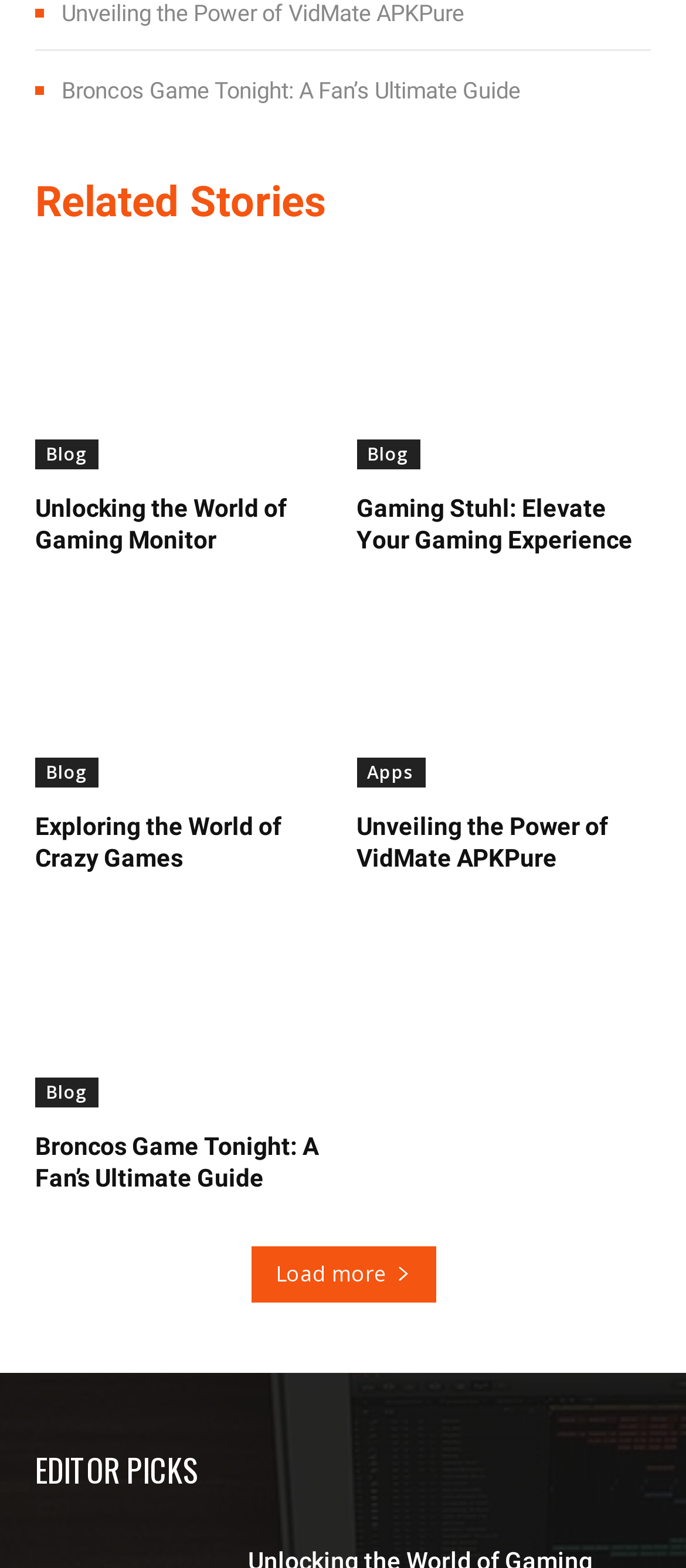Identify the bounding box for the described UI element. Provide the coordinates in (top-left x, top-left y, bottom-right x, bottom-right y) format with values ranging from 0 to 1: Load more

[0.365, 0.795, 0.635, 0.831]